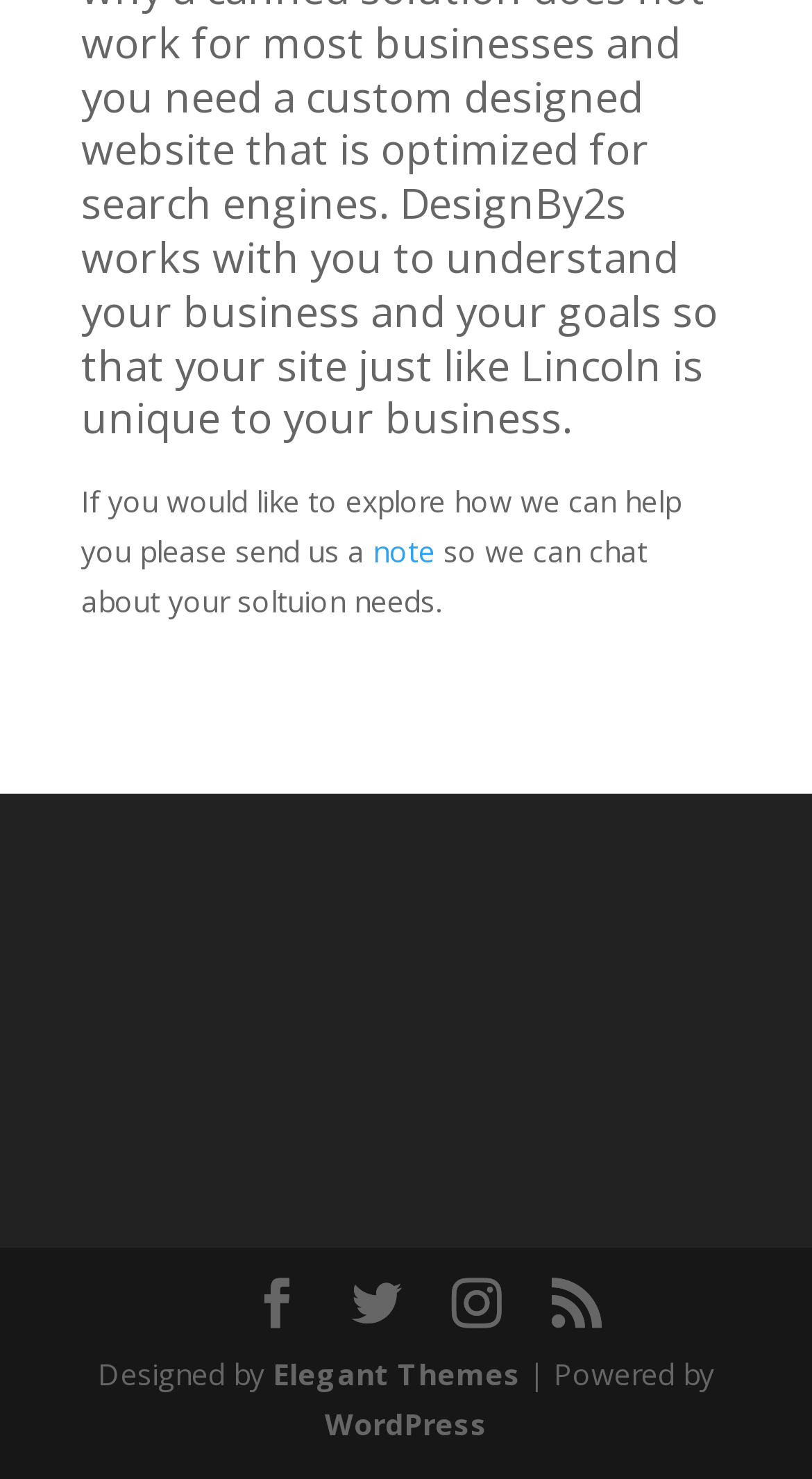What is the platform used to power the website? From the image, respond with a single word or brief phrase.

WordPress